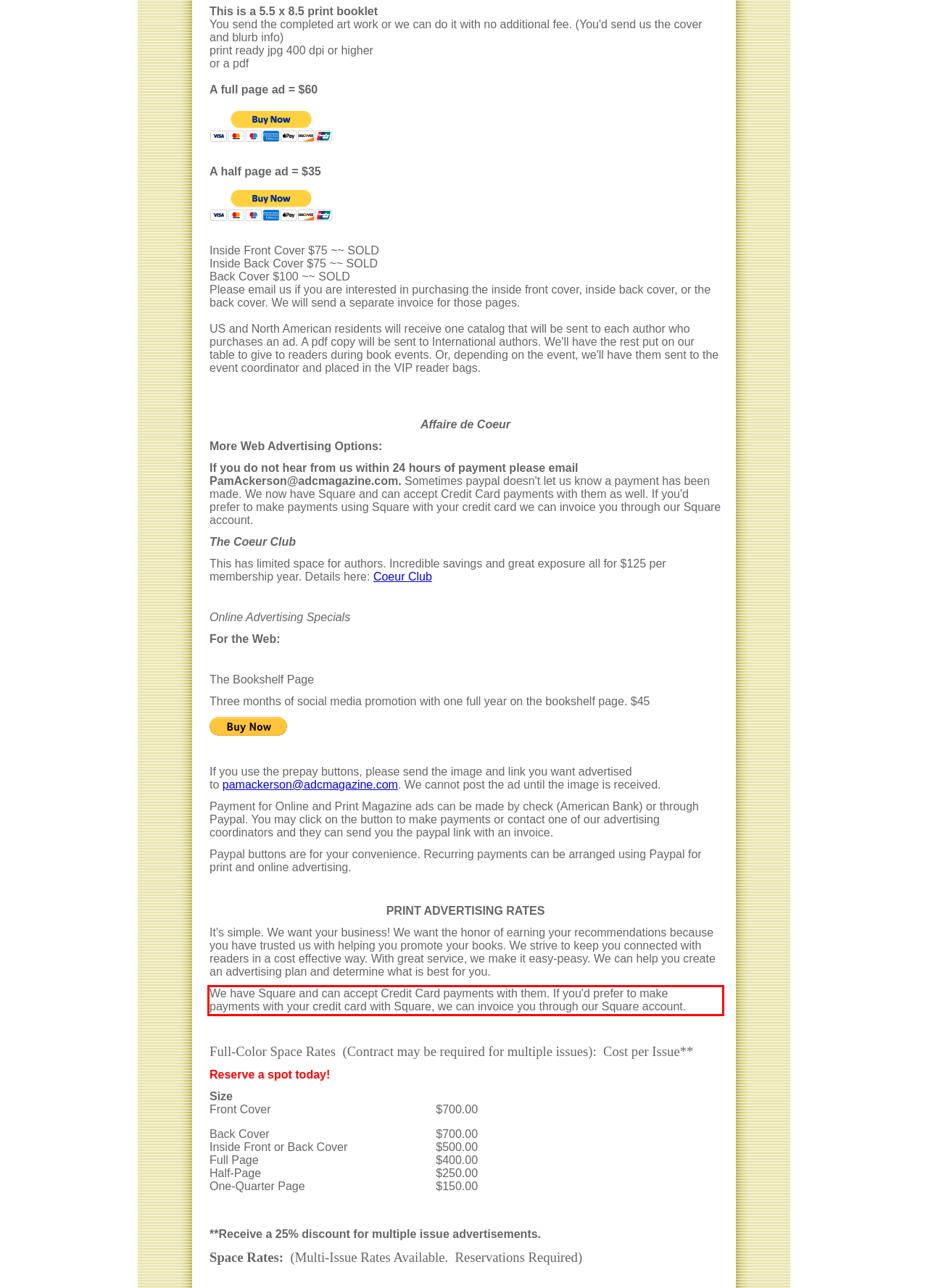You have a screenshot of a webpage with a red bounding box. Identify and extract the text content located inside the red bounding box.

We have Square and can accept Credit Card payments with them. If you'd prefer to make payments with your credit card with Square, we can invoice you through our Square account.